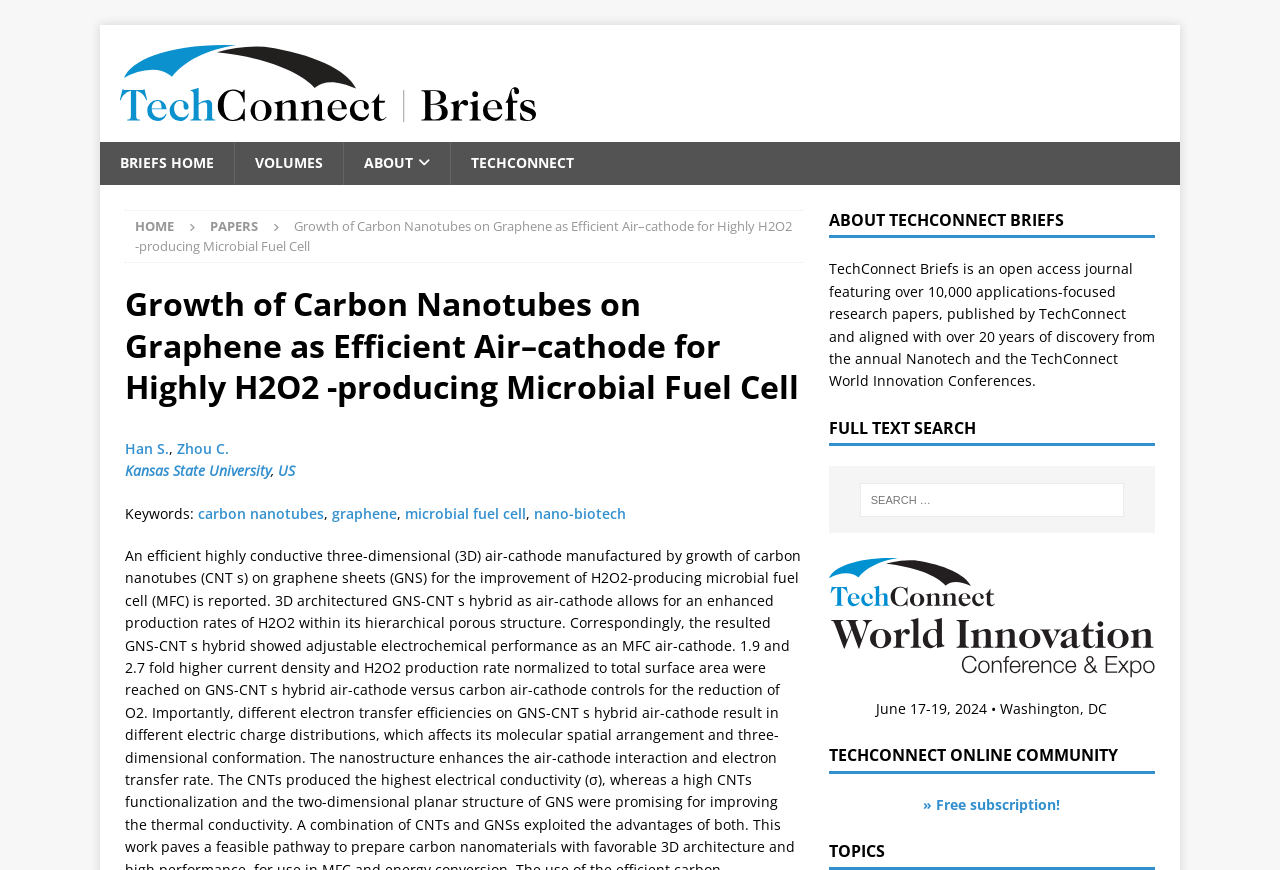Determine the bounding box coordinates of the clickable region to execute the instruction: "Click on the 'itsolutionnyc.com' link". The coordinates should be four float numbers between 0 and 1, denoted as [left, top, right, bottom].

None